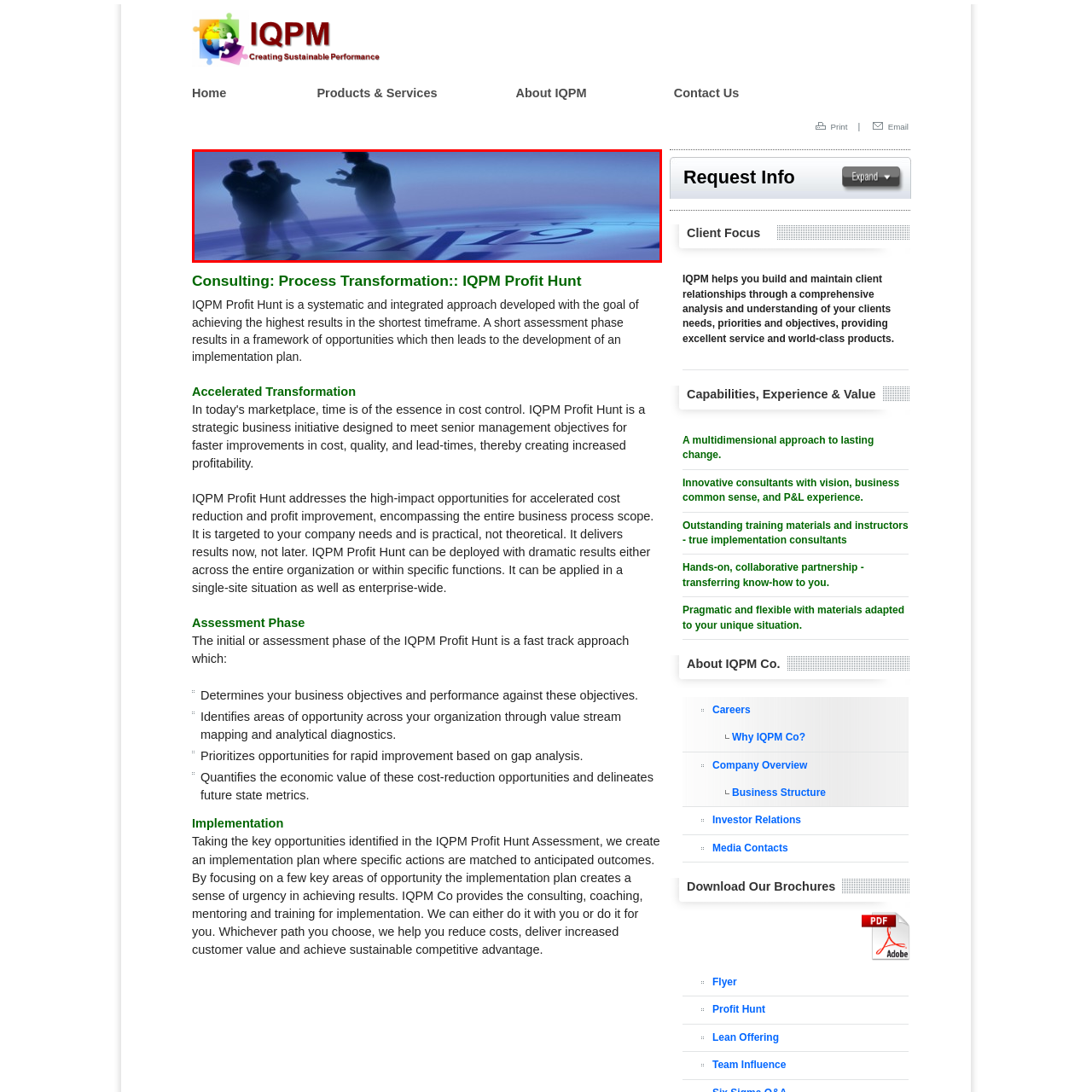Please look at the highlighted area within the red border and provide the answer to this question using just one word or phrase: 
How many figures are engaged in the discussion?

Three